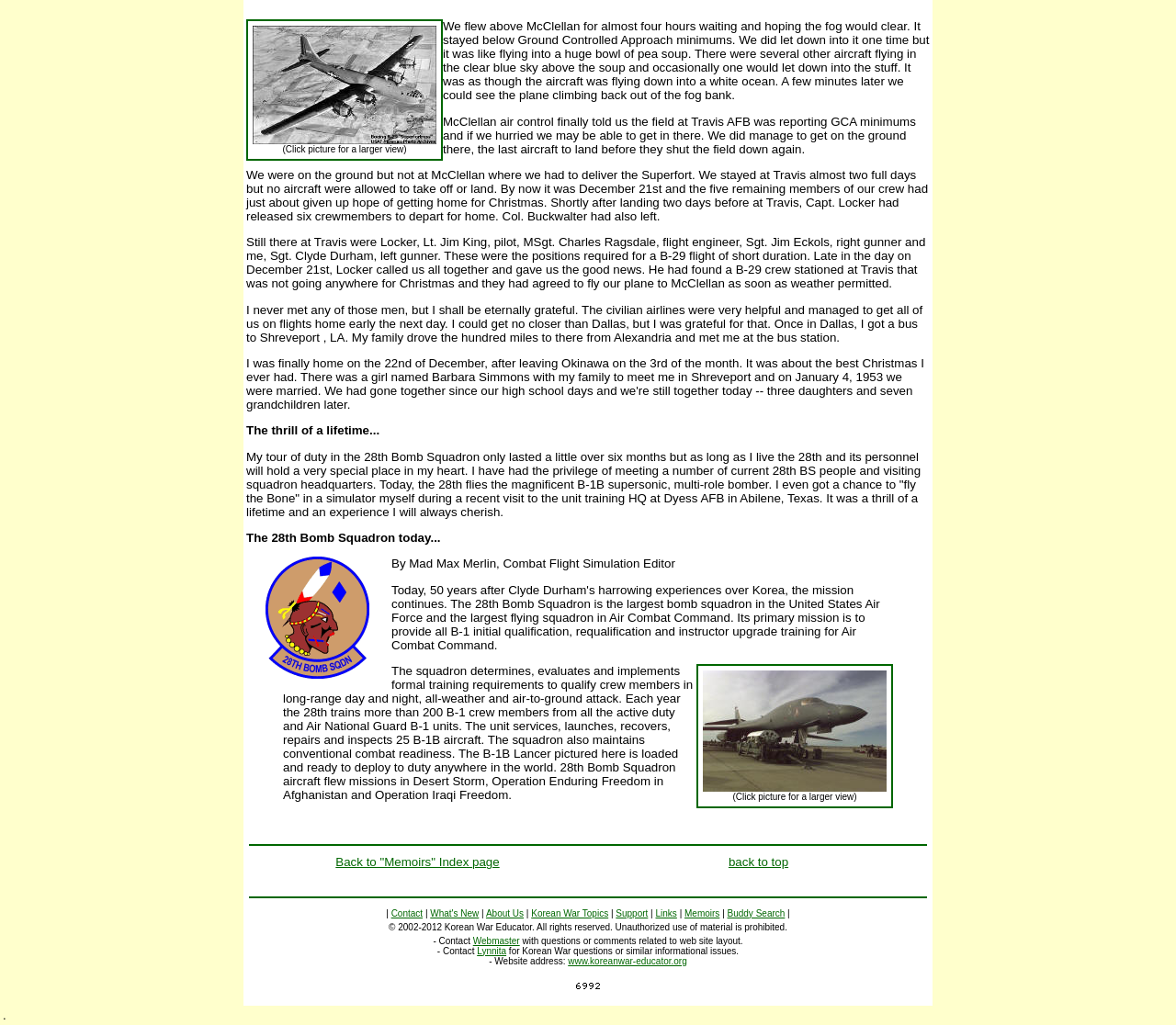Could you find the bounding box coordinates of the clickable area to complete this instruction: "Read the memoirs of Sgt. Clyde Durham"?

[0.209, 0.164, 0.789, 0.218]